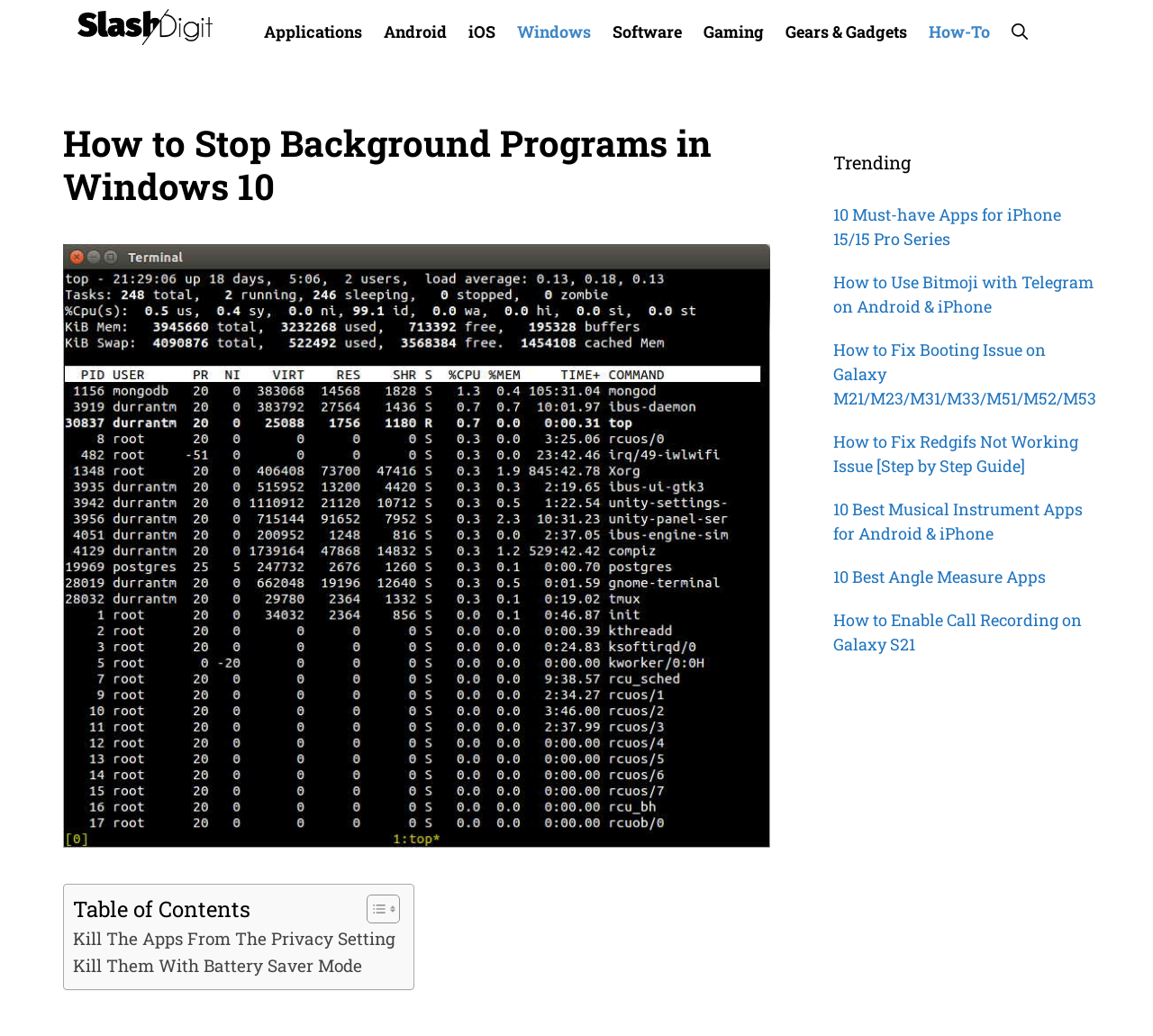Based on the element description aria-label="Open Search Bar", identify the bounding box of the UI element in the given webpage screenshot. The coordinates should be in the format (top-left x, top-left y, bottom-right x, bottom-right y) and must be between 0 and 1.

[0.868, 0.009, 0.901, 0.052]